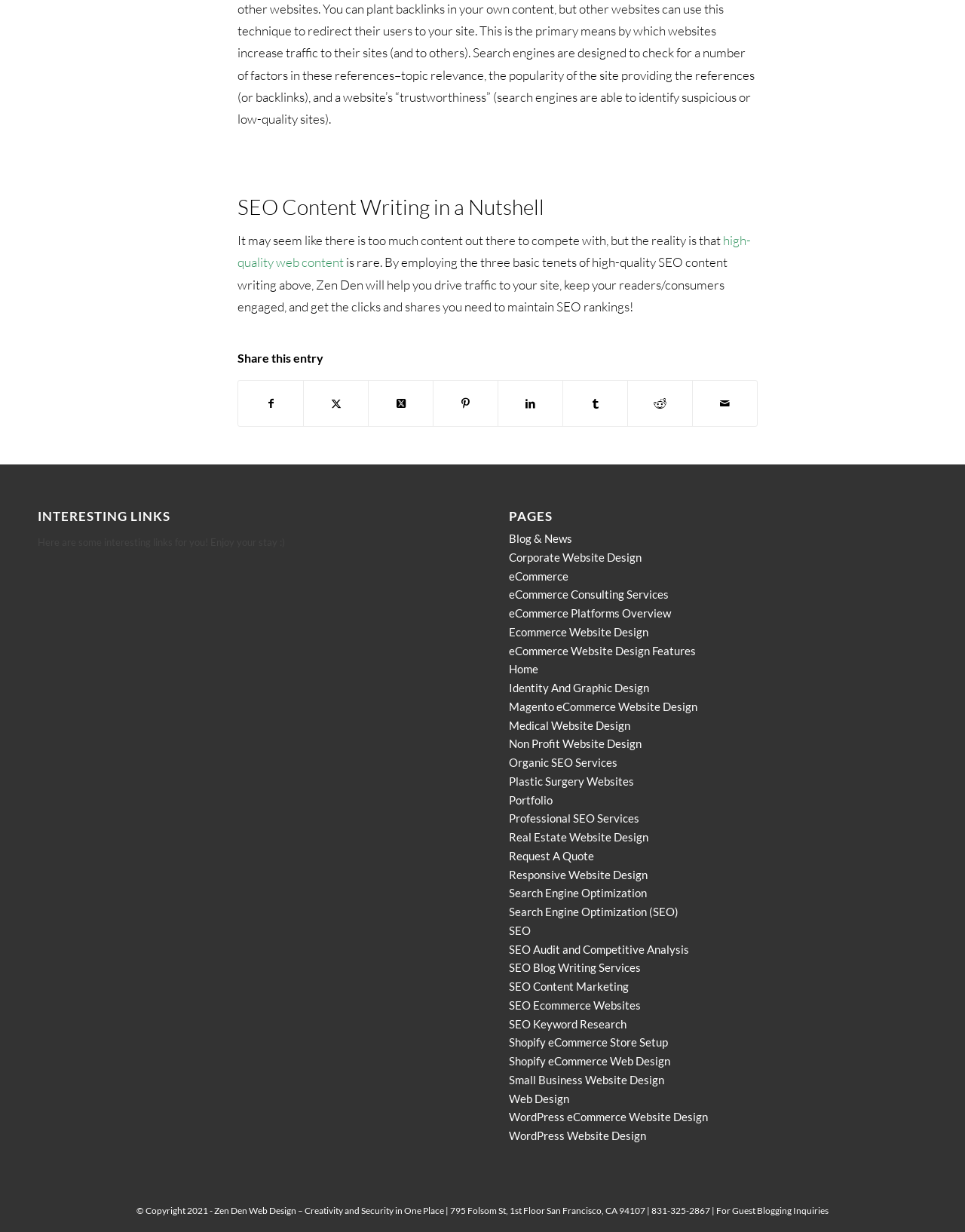Please locate the bounding box coordinates of the element that should be clicked to complete the given instruction: "Get a quote".

[0.528, 0.689, 0.616, 0.7]